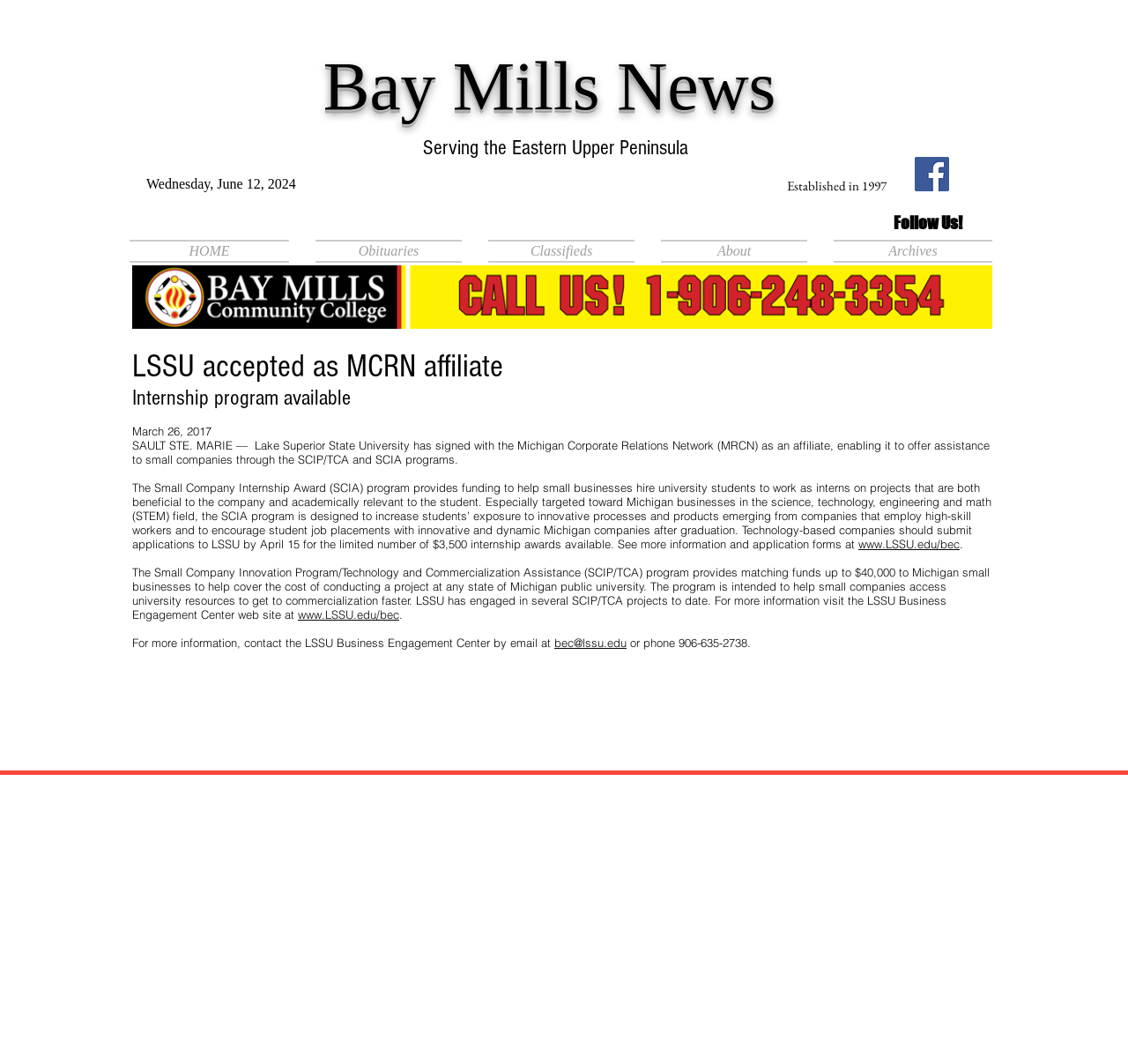Answer the question in one word or a short phrase:
What is the name of the news organization?

Bay Mills News